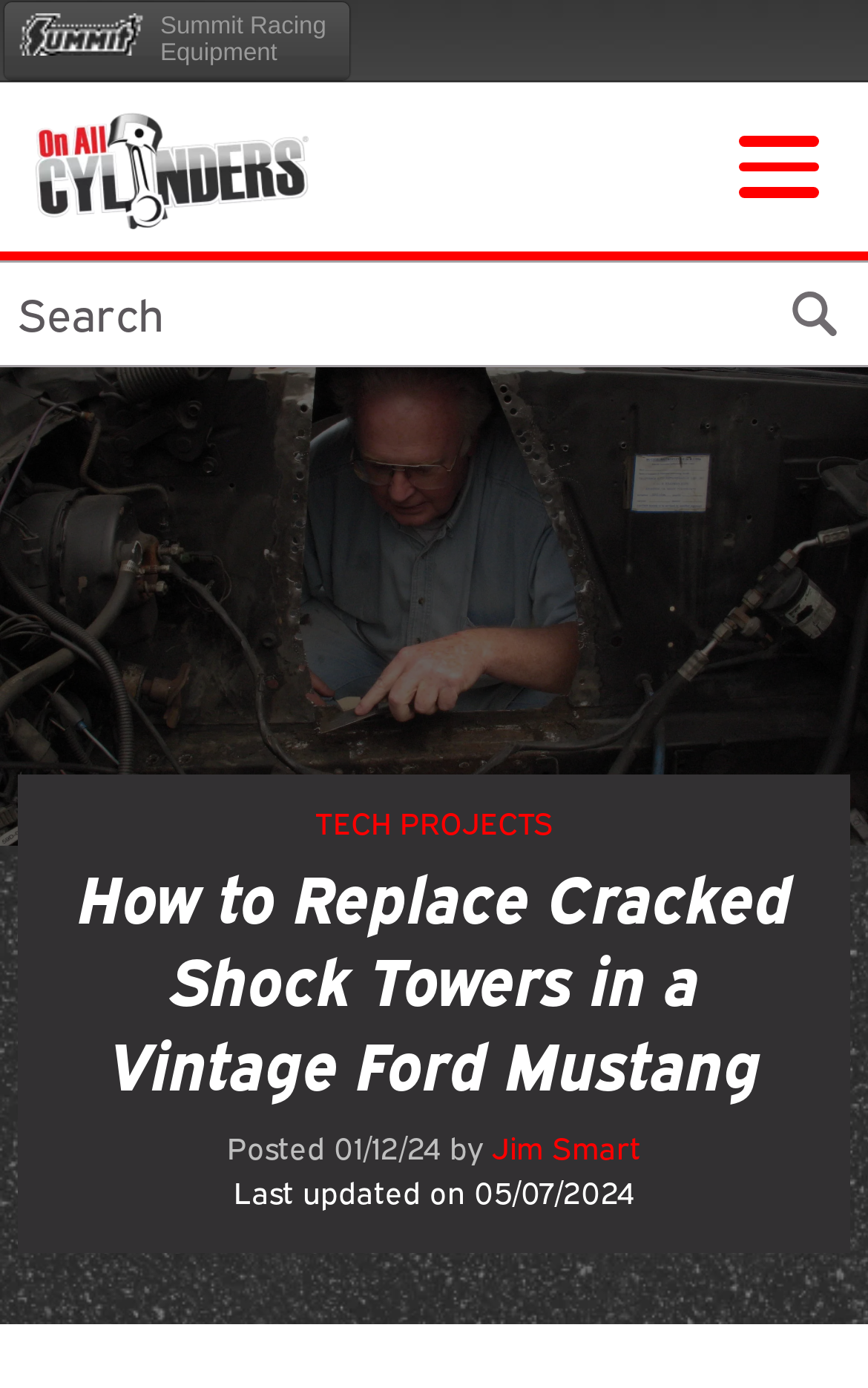Who is the author of the article?
Examine the webpage screenshot and provide an in-depth answer to the question.

I found the author's name by looking at the link element with the description 'Jim Smart' and its bounding box coordinates [0.567, 0.815, 0.738, 0.84], which is located near the 'Posted' and 'Last updated on' information.